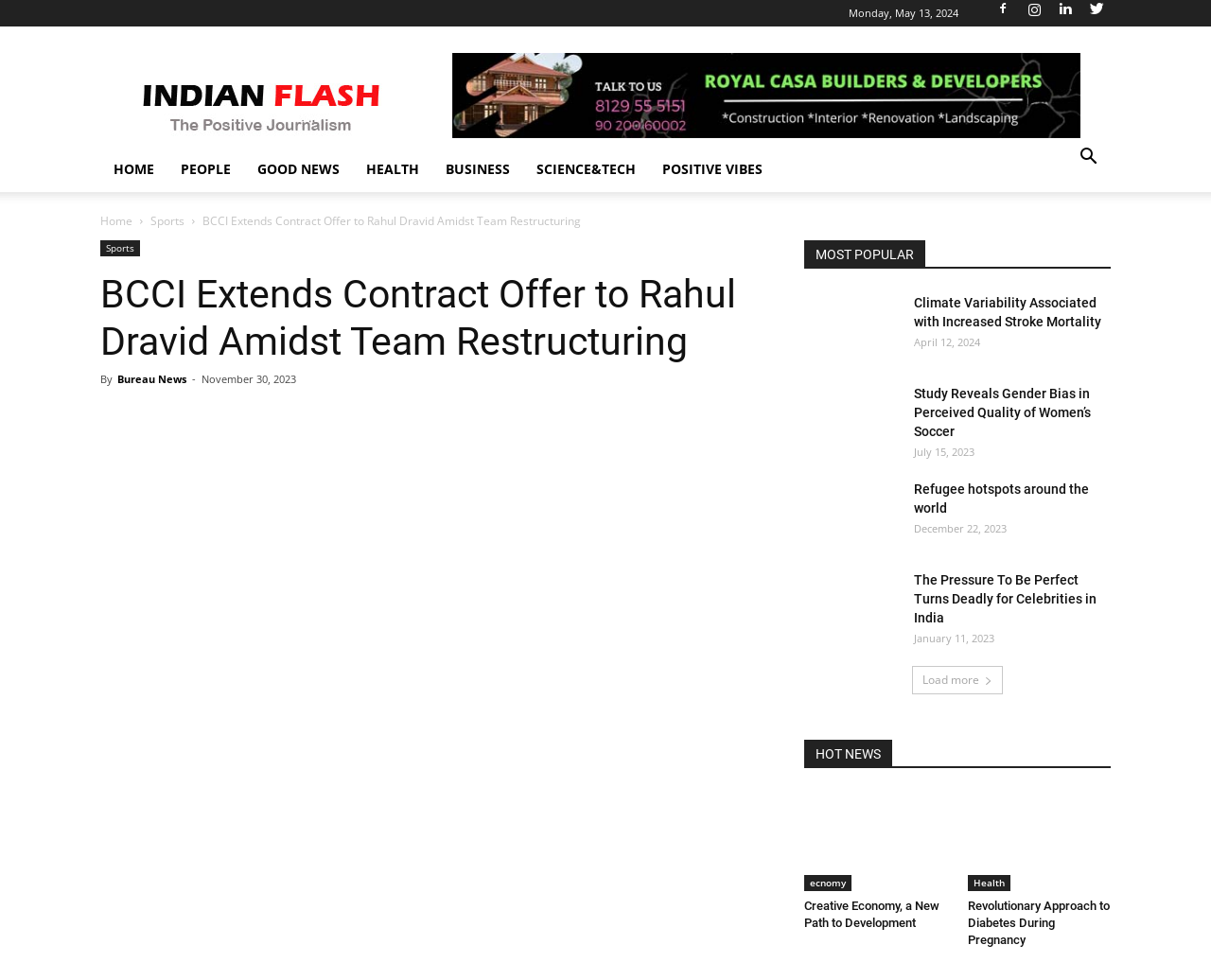How many news articles are listed on the webpage?
Using the image as a reference, give a one-word or short phrase answer.

At least 7